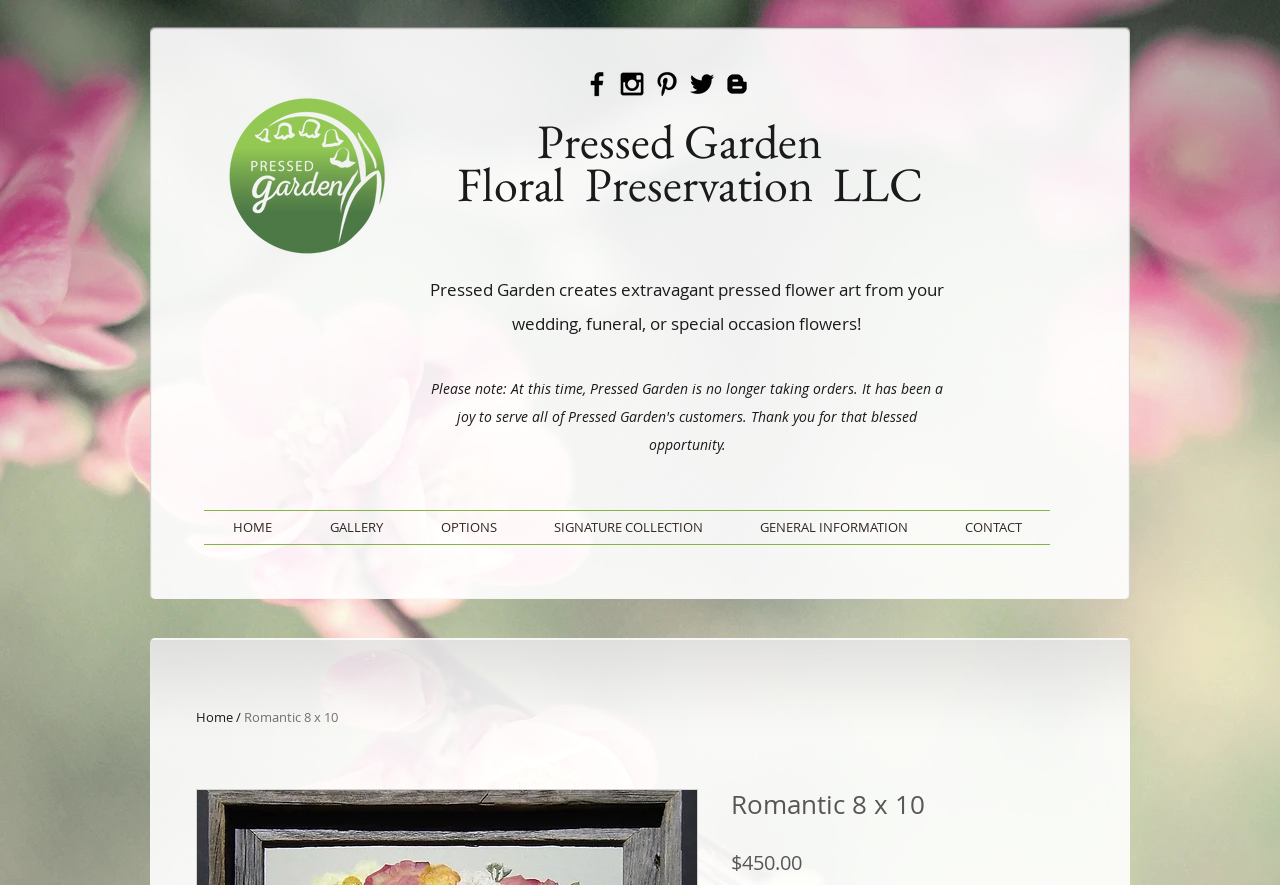What is the company name?
Kindly answer the question with as much detail as you can.

The company name can be found in the heading element which contains the text 'Pressed Garden  Floral  Preservation LLC'. This suggests that the company name is Pressed Garden.